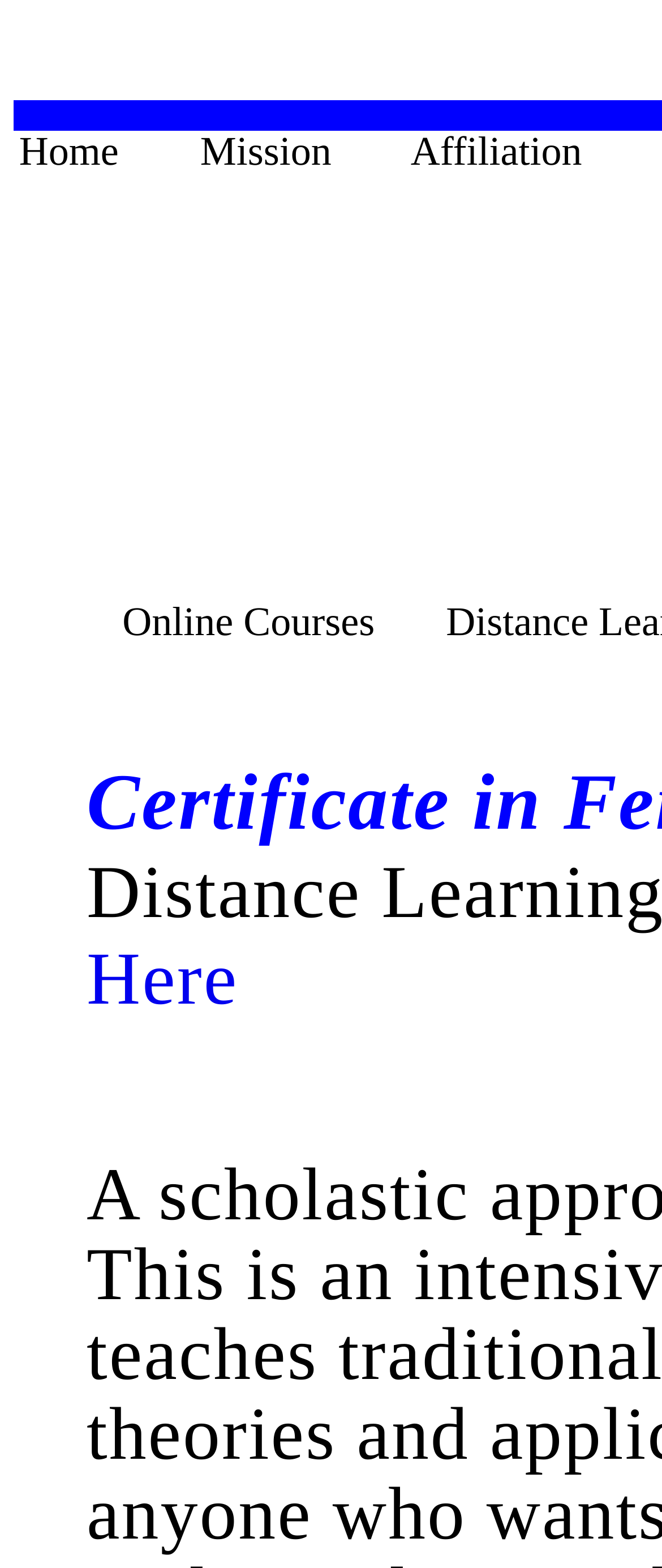Find the bounding box coordinates for the HTML element specified by: "Affiliation".

[0.62, 0.083, 0.879, 0.112]